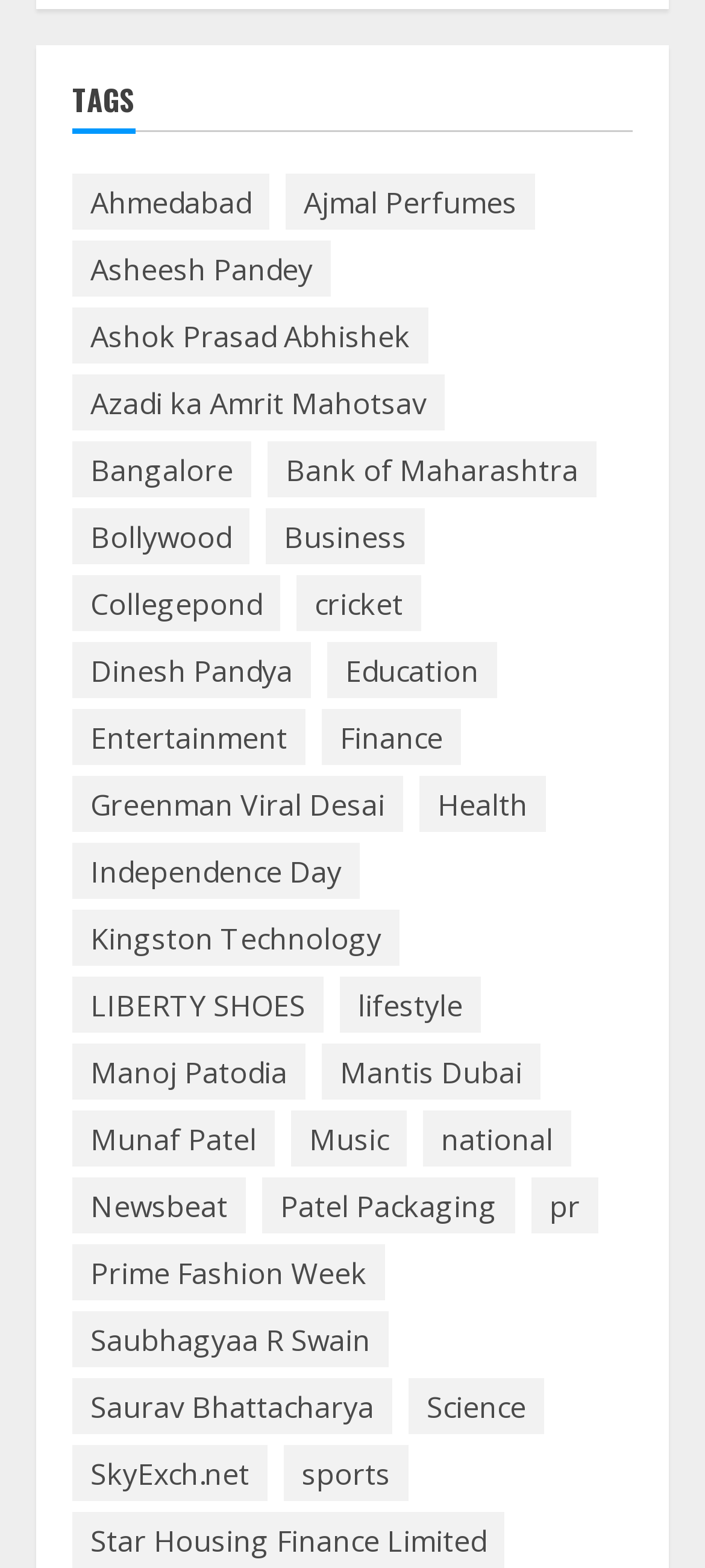What is the second category from the top?
Refer to the image and provide a one-word or short phrase answer.

Ajmal Perfumes